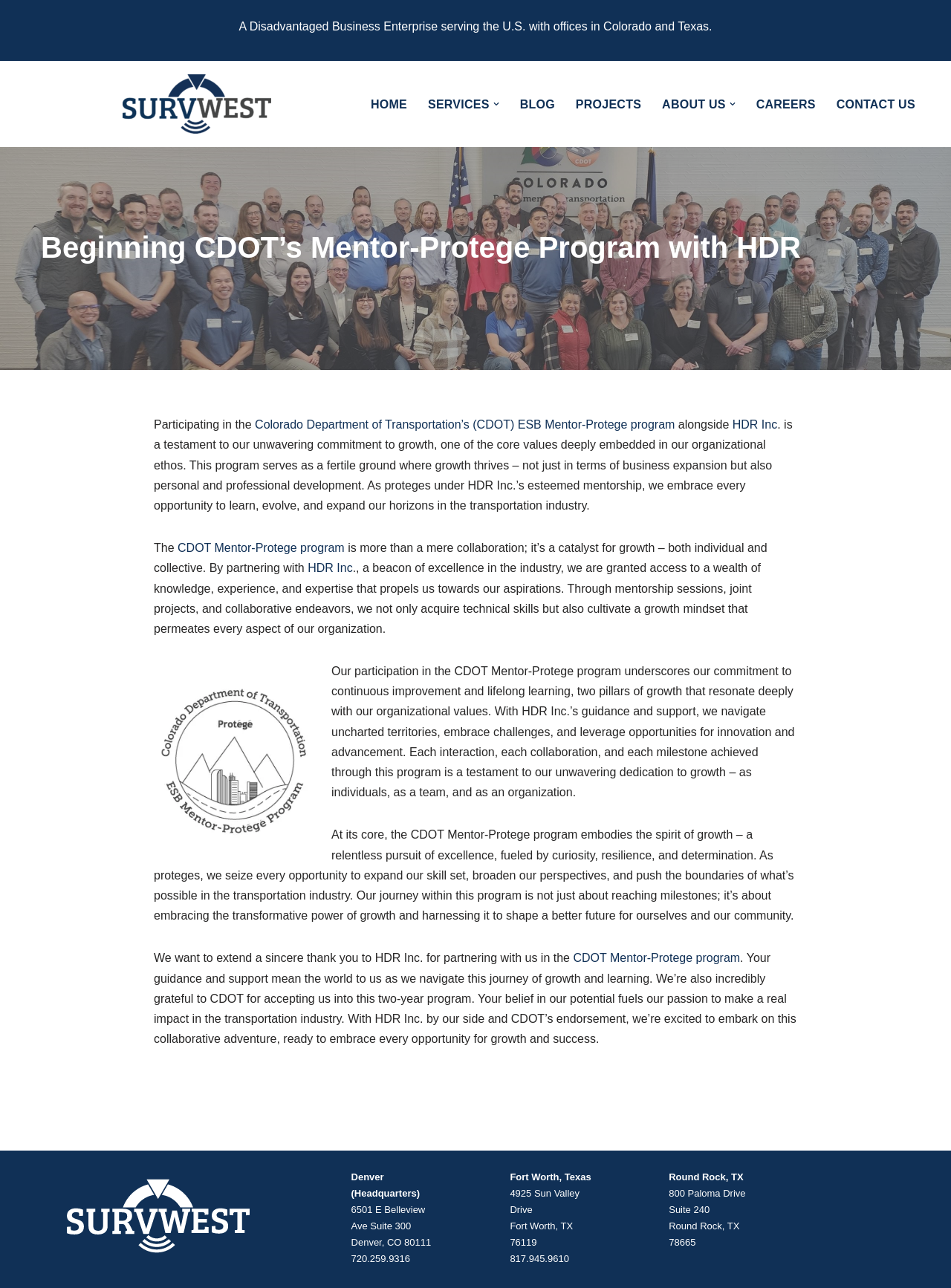Can you give a detailed response to the following question using the information from the image? What are the locations of SurvWest, LLC's offices?

From the static text at the bottom of the webpage, we can see that SurvWest, LLC has offices in three locations: Denver (Headquarters), Fort Worth, Texas, and Round Rock, TX.